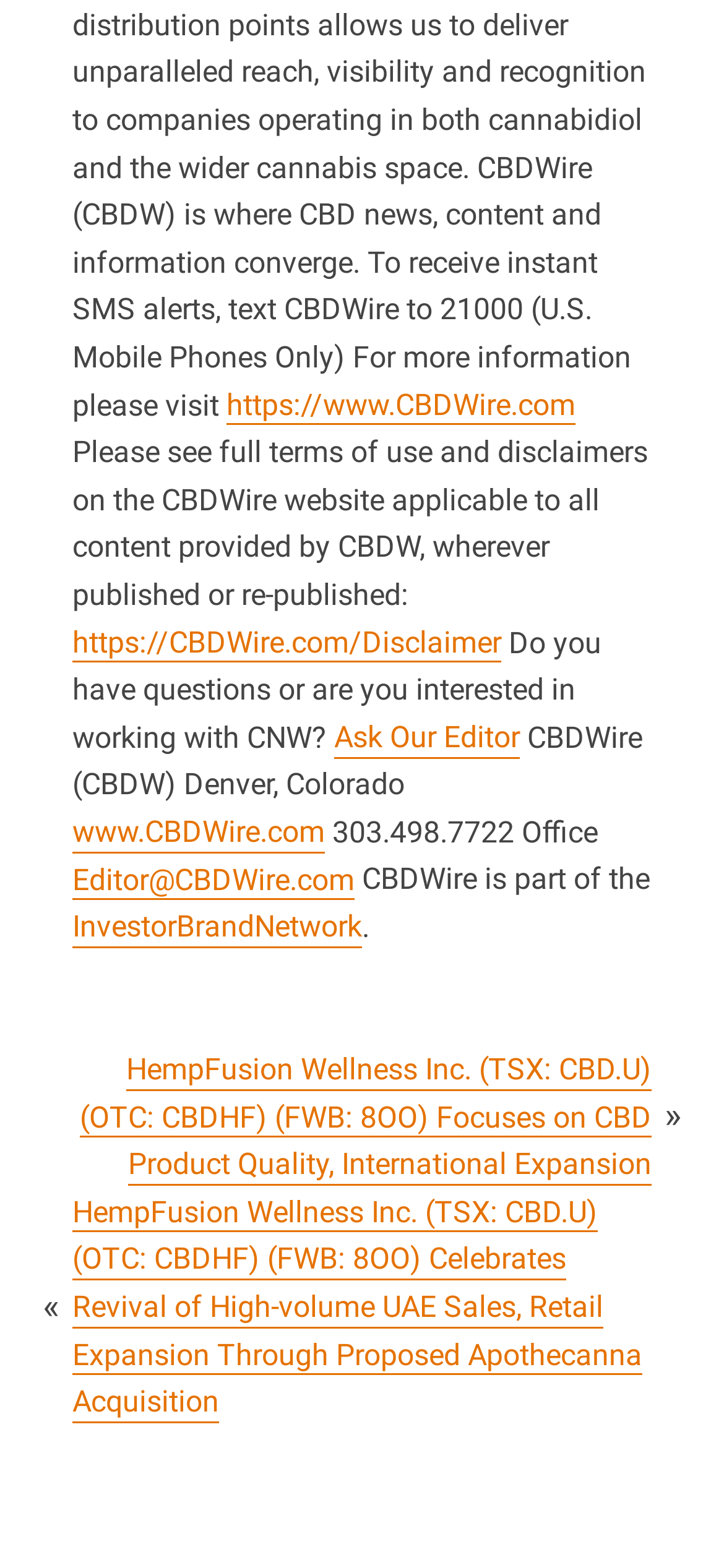What is the purpose of the 'Ask Our Editor' link?
Please provide a single word or phrase based on the screenshot.

To ask questions or work with CNW